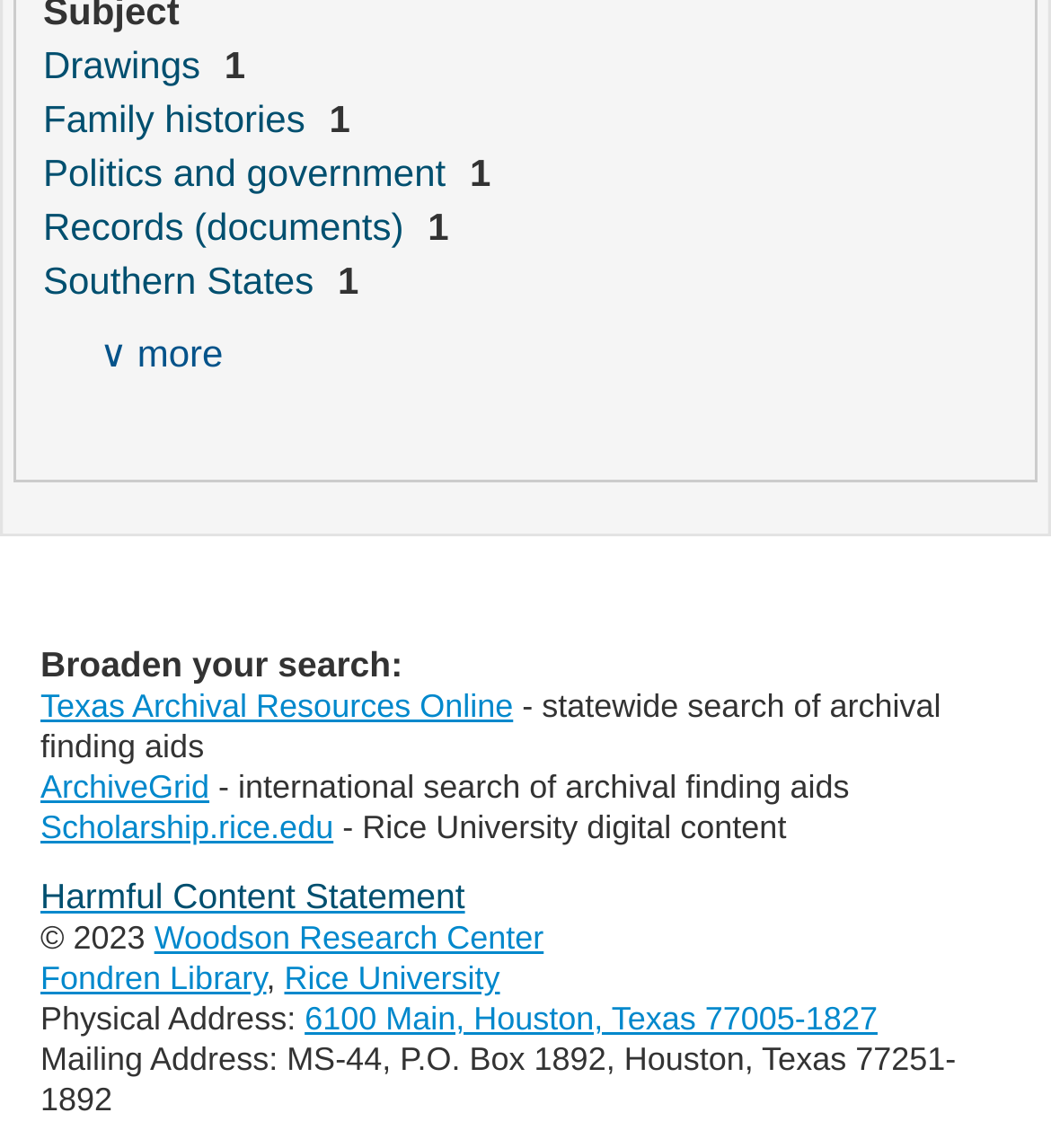Please specify the bounding box coordinates of the region to click in order to perform the following instruction: "browse December 2022".

None